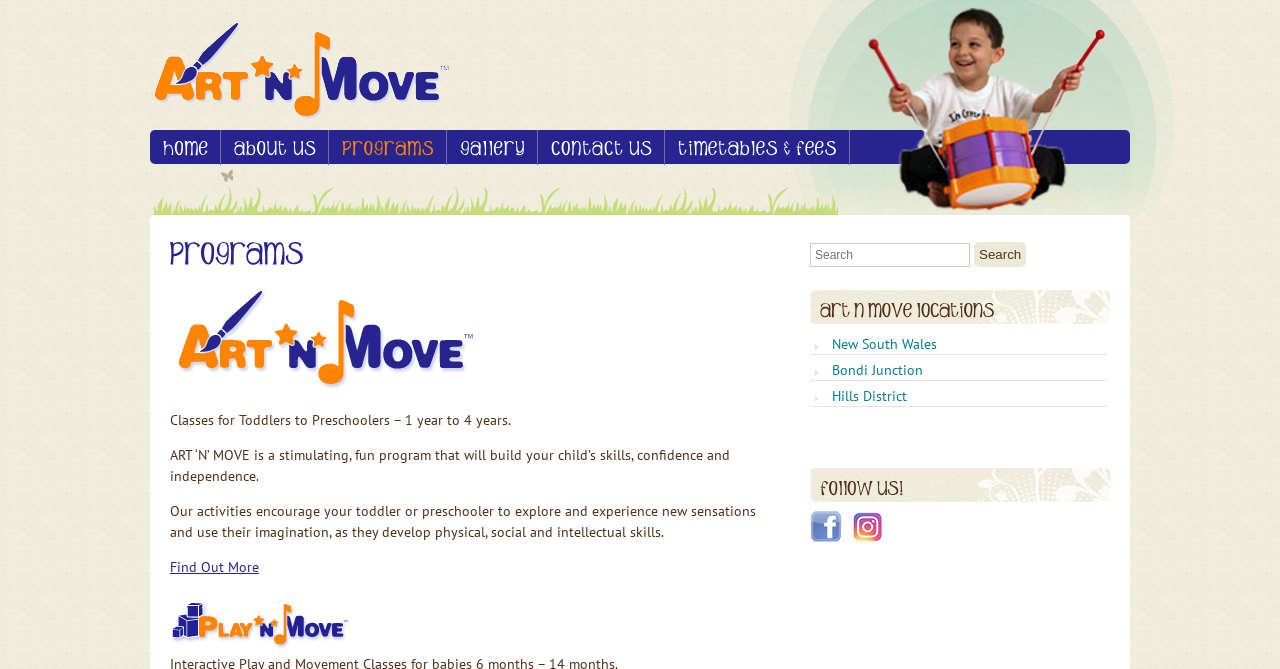Identify the bounding box coordinates for the region of the element that should be clicked to carry out the instruction: "start your blog here". The bounding box coordinates should be four float numbers between 0 and 1, i.e., [left, top, right, bottom].

None